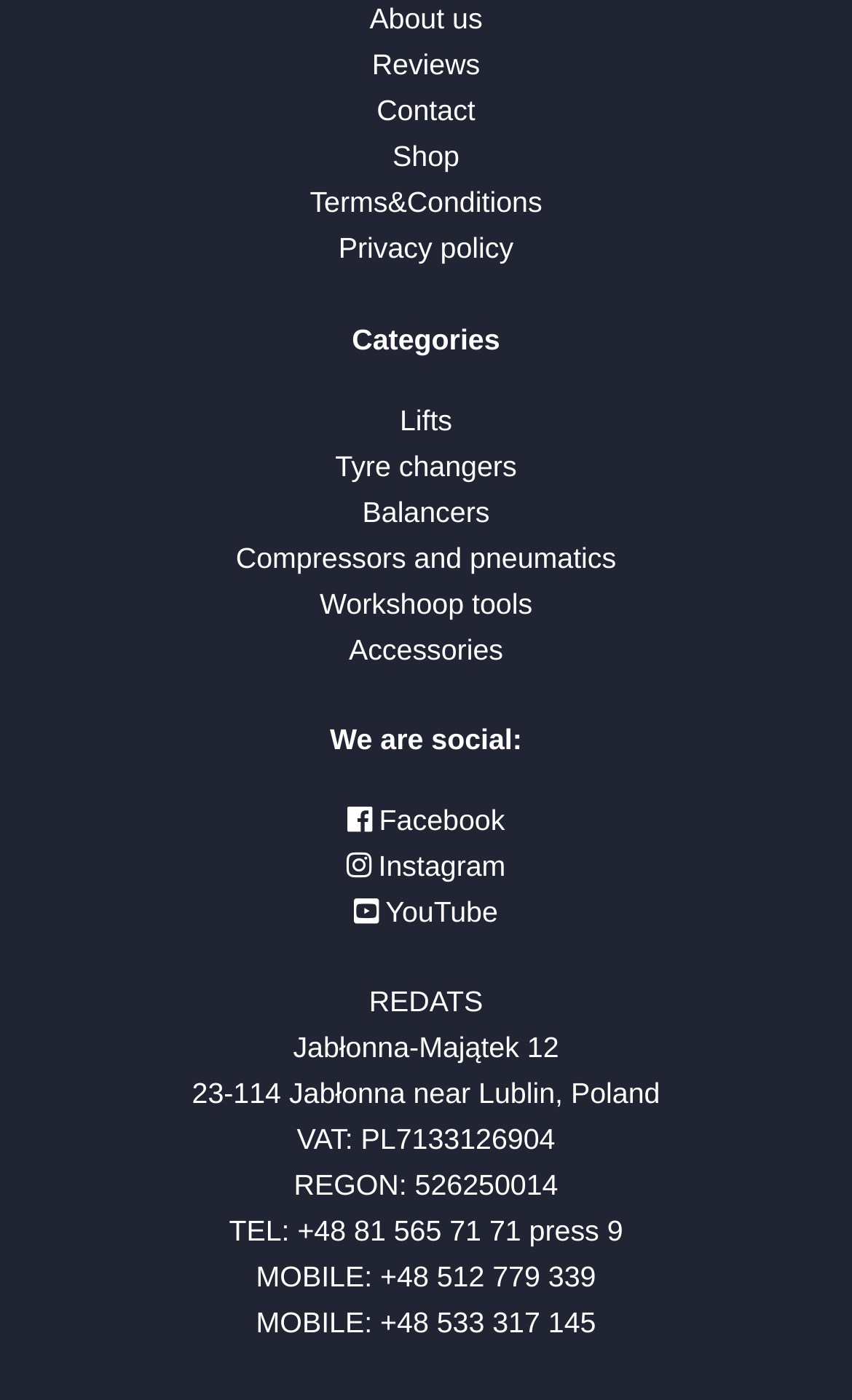Can you pinpoint the bounding box coordinates for the clickable element required for this instruction: "visit Facebook page"? The coordinates should be four float numbers between 0 and 1, i.e., [left, top, right, bottom].

[0.445, 0.575, 0.593, 0.598]